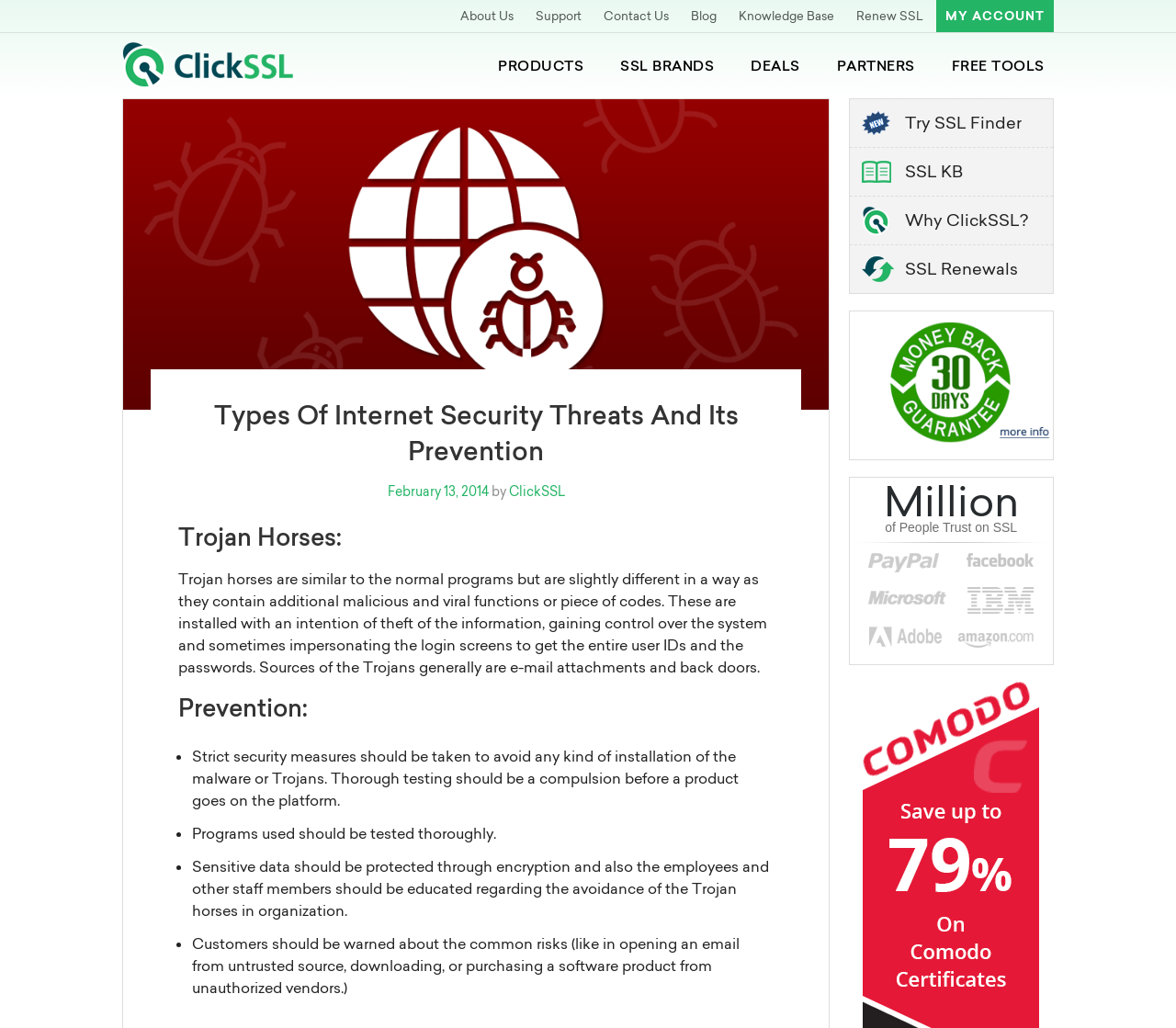What is the purpose of the 'Try SSL Finder' link?
Answer the question with a single word or phrase by looking at the picture.

Unknown